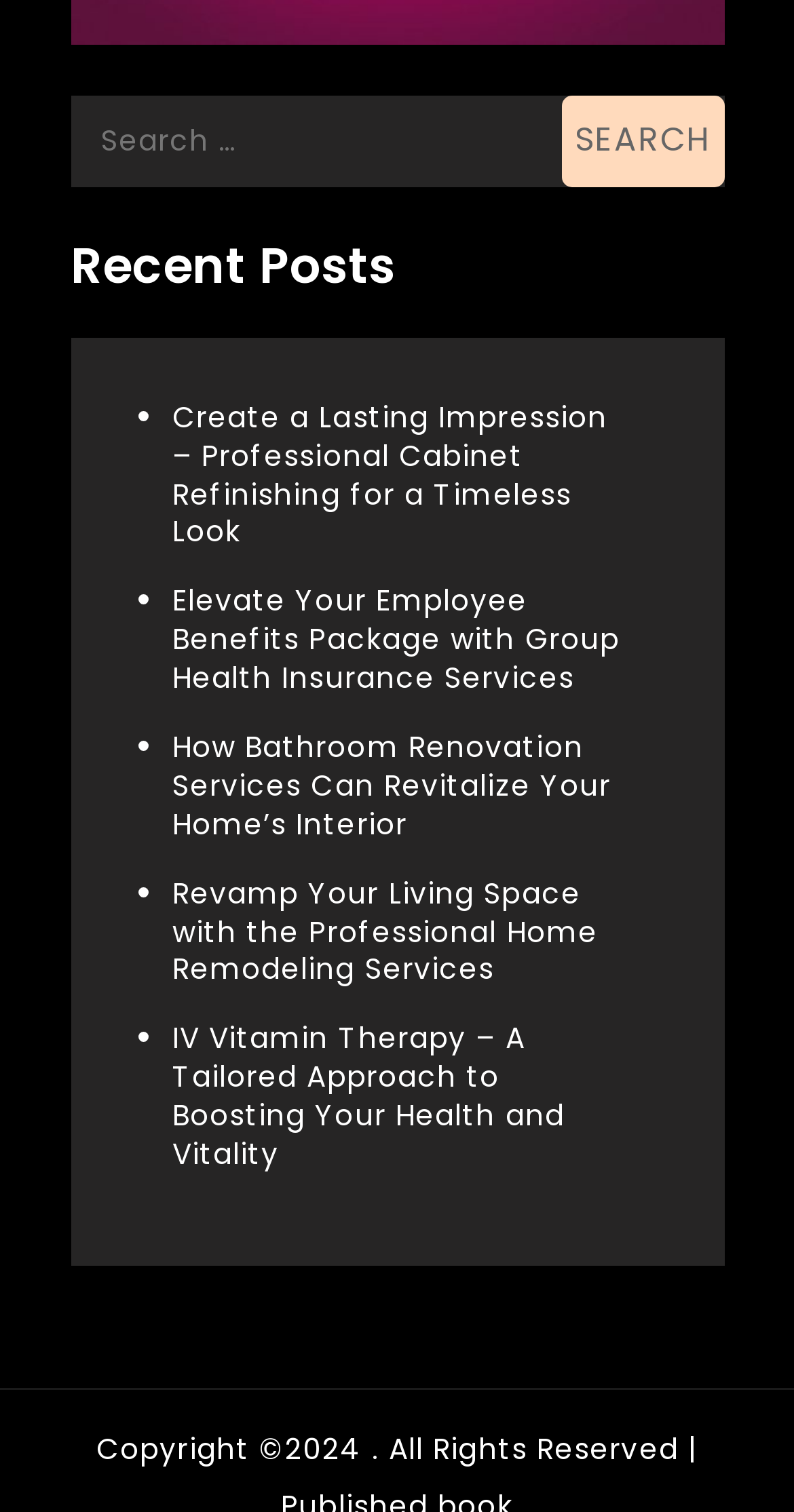Refer to the image and provide an in-depth answer to the question:
How many recent posts are listed?

The webpage has a section labeled 'Recent Posts' which lists 5 recent posts, each represented by a bullet point and a link to the post.